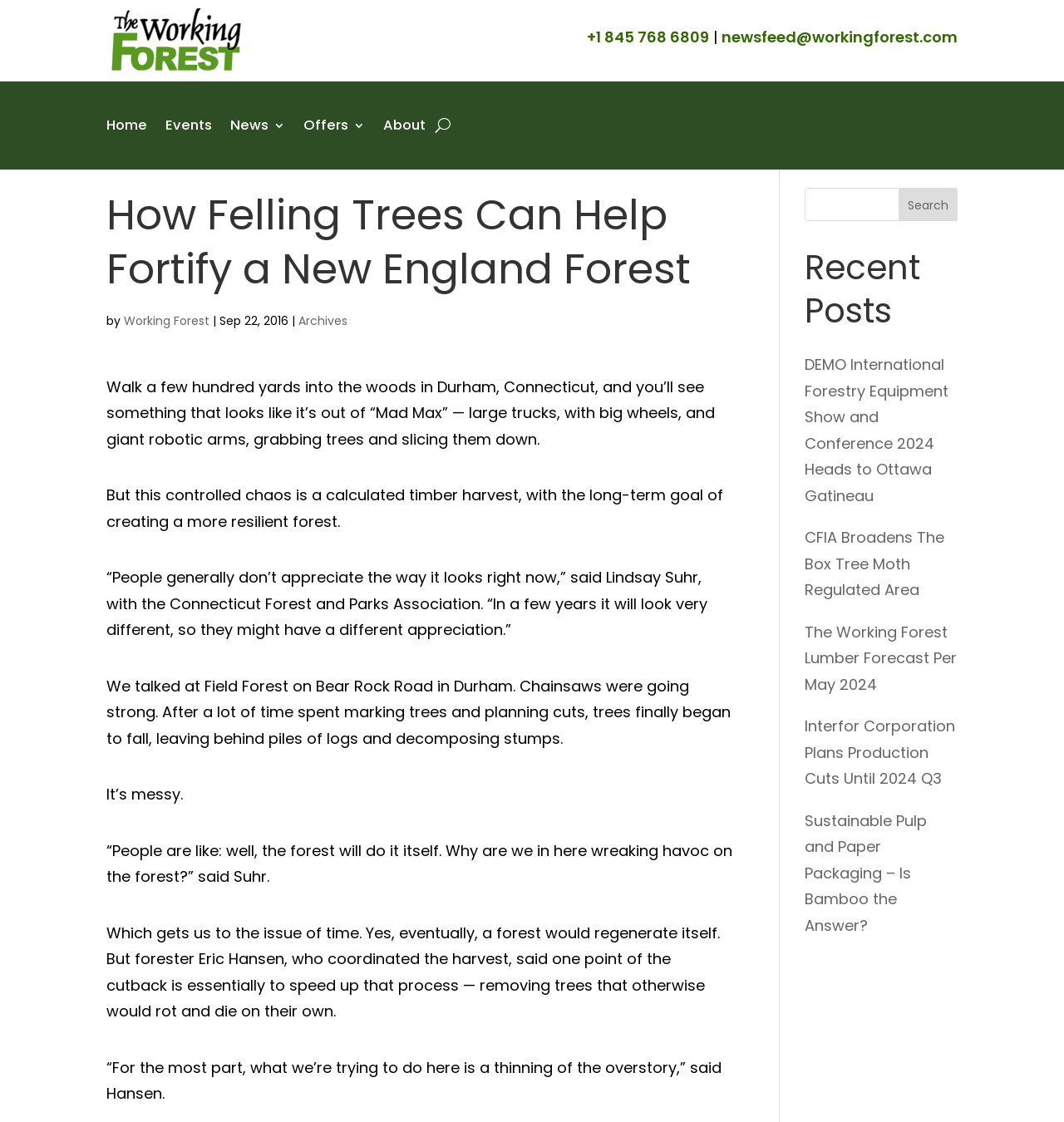Refer to the image and provide a thorough answer to this question:
What is the name of the person coordinating the harvest?

I read the article on the webpage and found that the person coordinating the harvest is Eric Hansen. This is mentioned in the sentence '“For the most part, what we’re trying to do here is a thinning of the overstory,” said Hansen.'